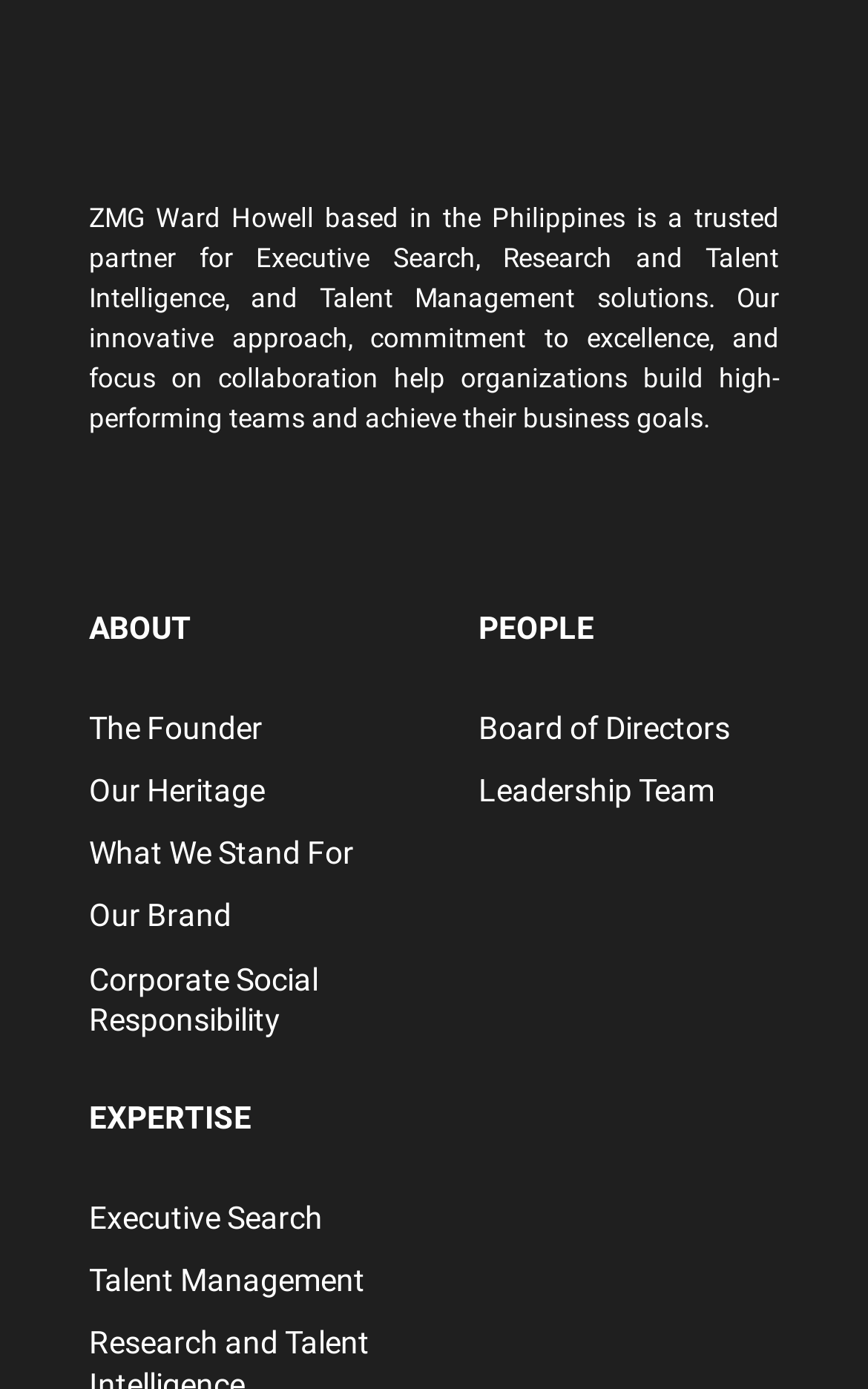Answer the following query concisely with a single word or phrase:
What is the last link under the ABOUT section?

Corporate Social Responsibility